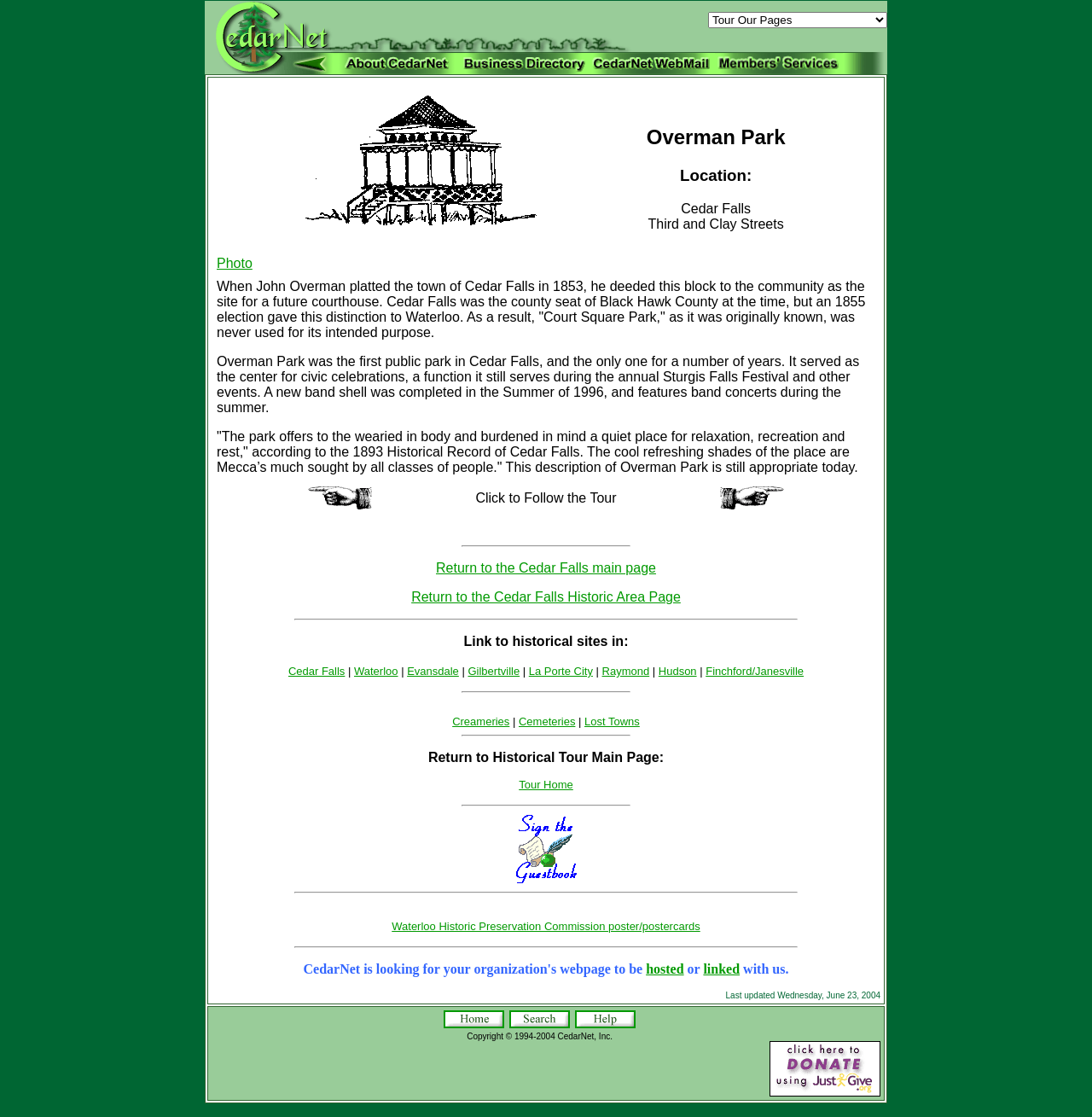Provide a one-word or short-phrase response to the question:
What event is mentioned as taking place in Overman Park?

Sturgis Falls Festival